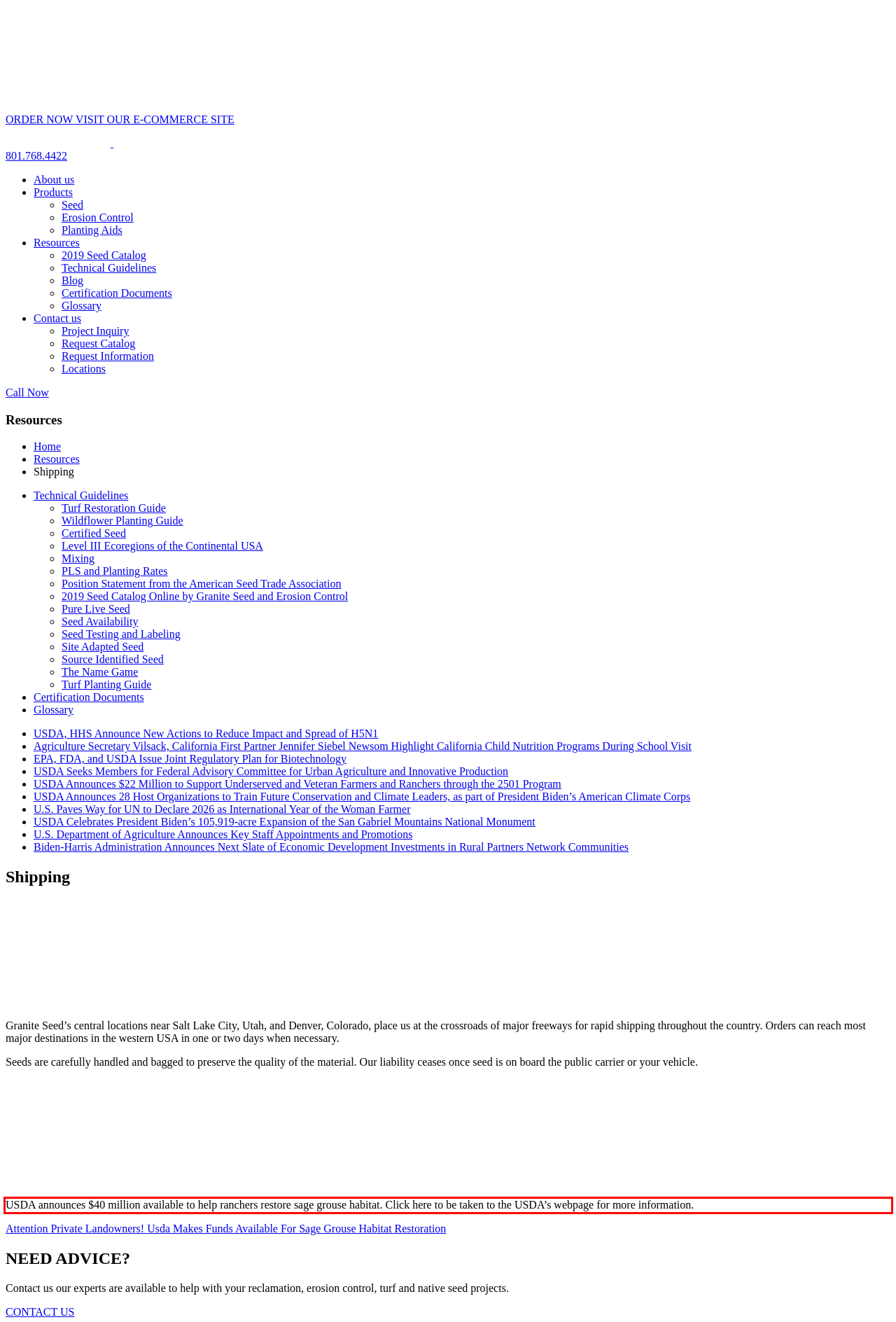Please use OCR to extract the text content from the red bounding box in the provided webpage screenshot.

USDA announces $40 million available to help ranchers restore sage grouse habitat. Click here to be taken to the USDA’s webpage for more information.